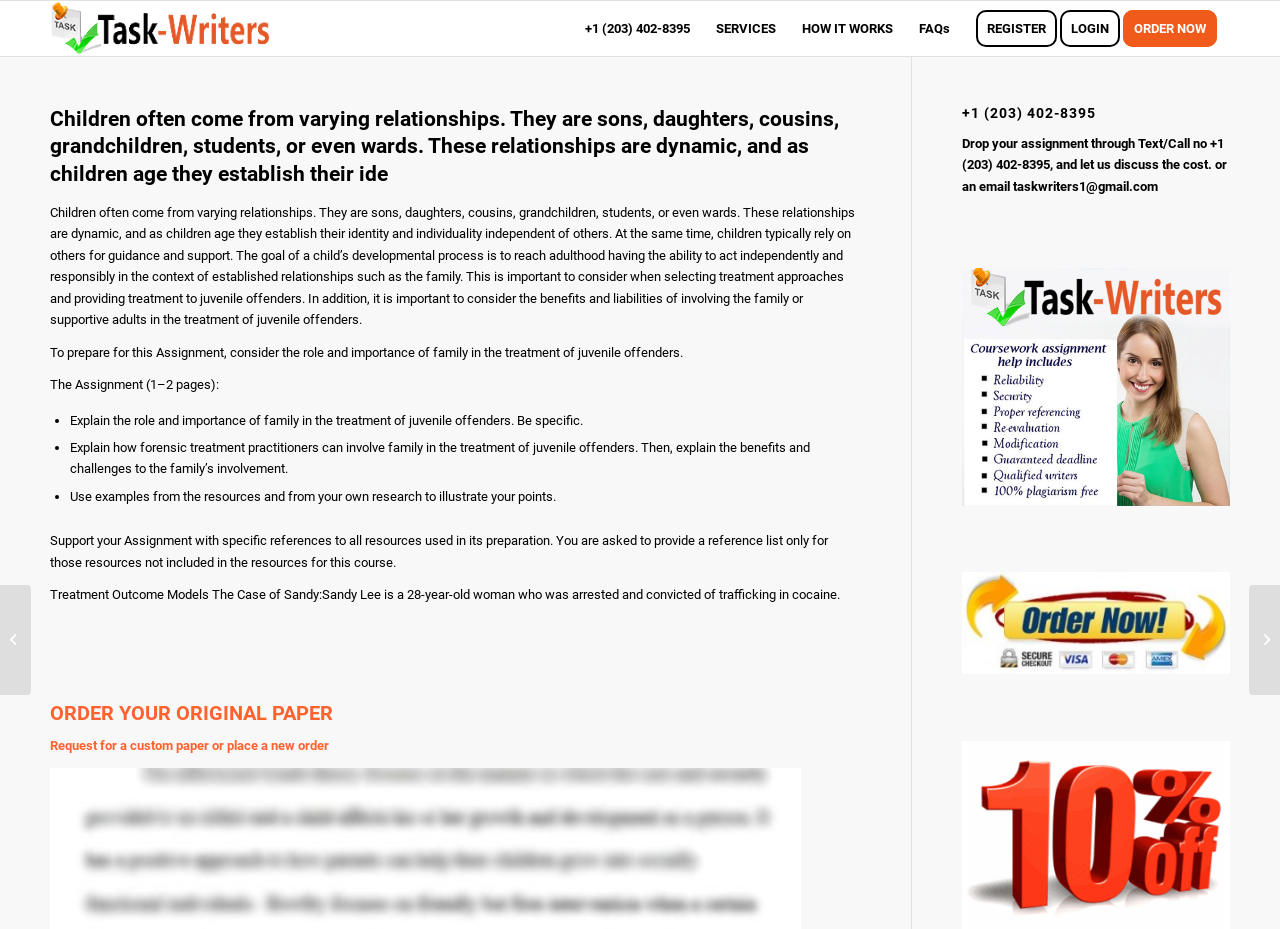Determine the bounding box coordinates for the clickable element to execute this instruction: "Contact through email taskwriters1@gmail.com". Provide the coordinates as four float numbers between 0 and 1, i.e., [left, top, right, bottom].

[0.752, 0.169, 0.959, 0.208]